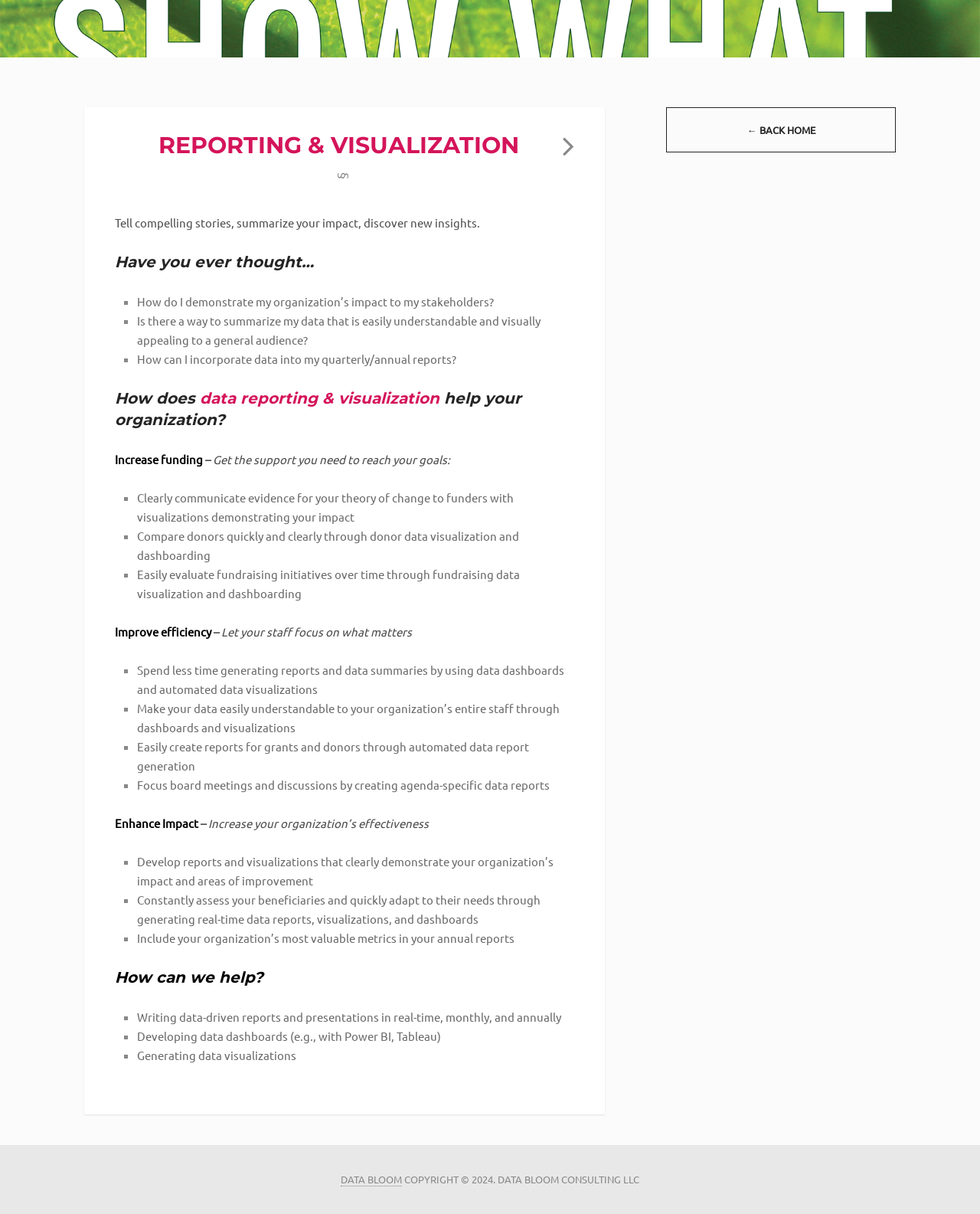Predict the bounding box of the UI element that fits this description: "title="Analytics"".

[0.574, 0.103, 0.586, 0.135]